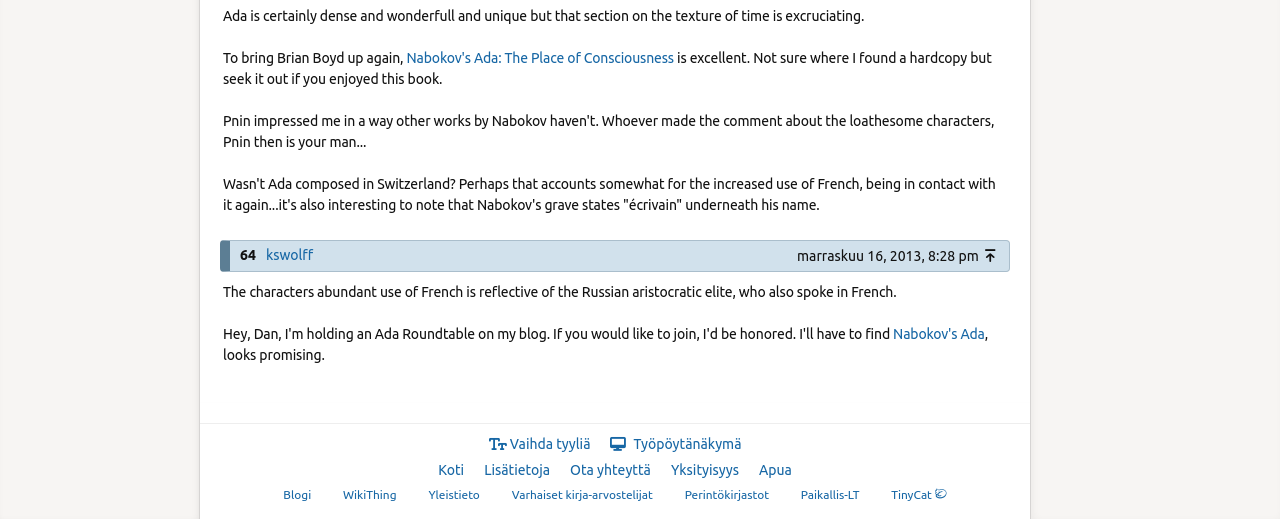What is the book being discussed?
Using the image as a reference, answer the question with a short word or phrase.

Ada